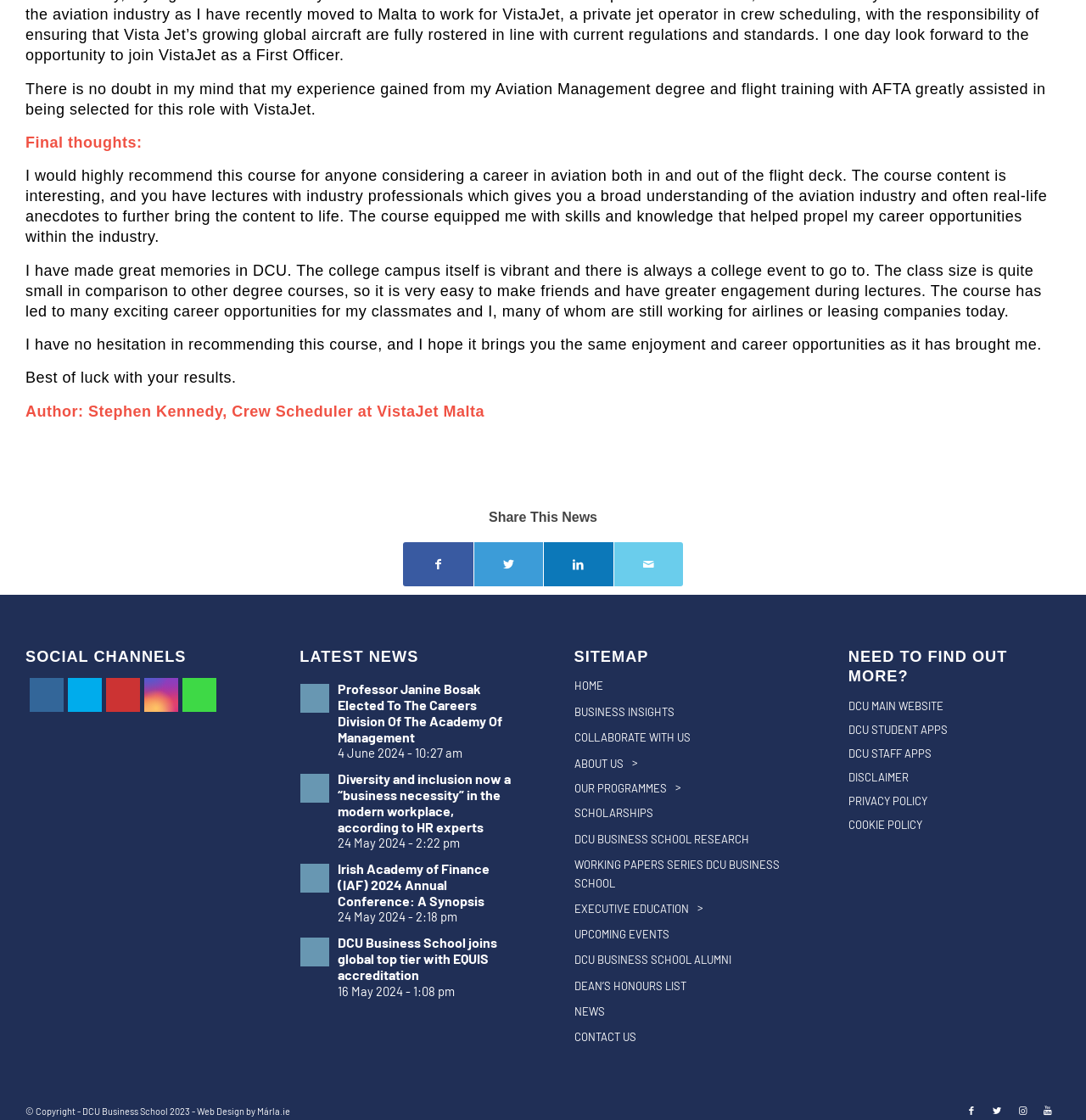Highlight the bounding box coordinates of the element you need to click to perform the following instruction: "Share this news on Facebook."

[0.371, 0.484, 0.436, 0.524]